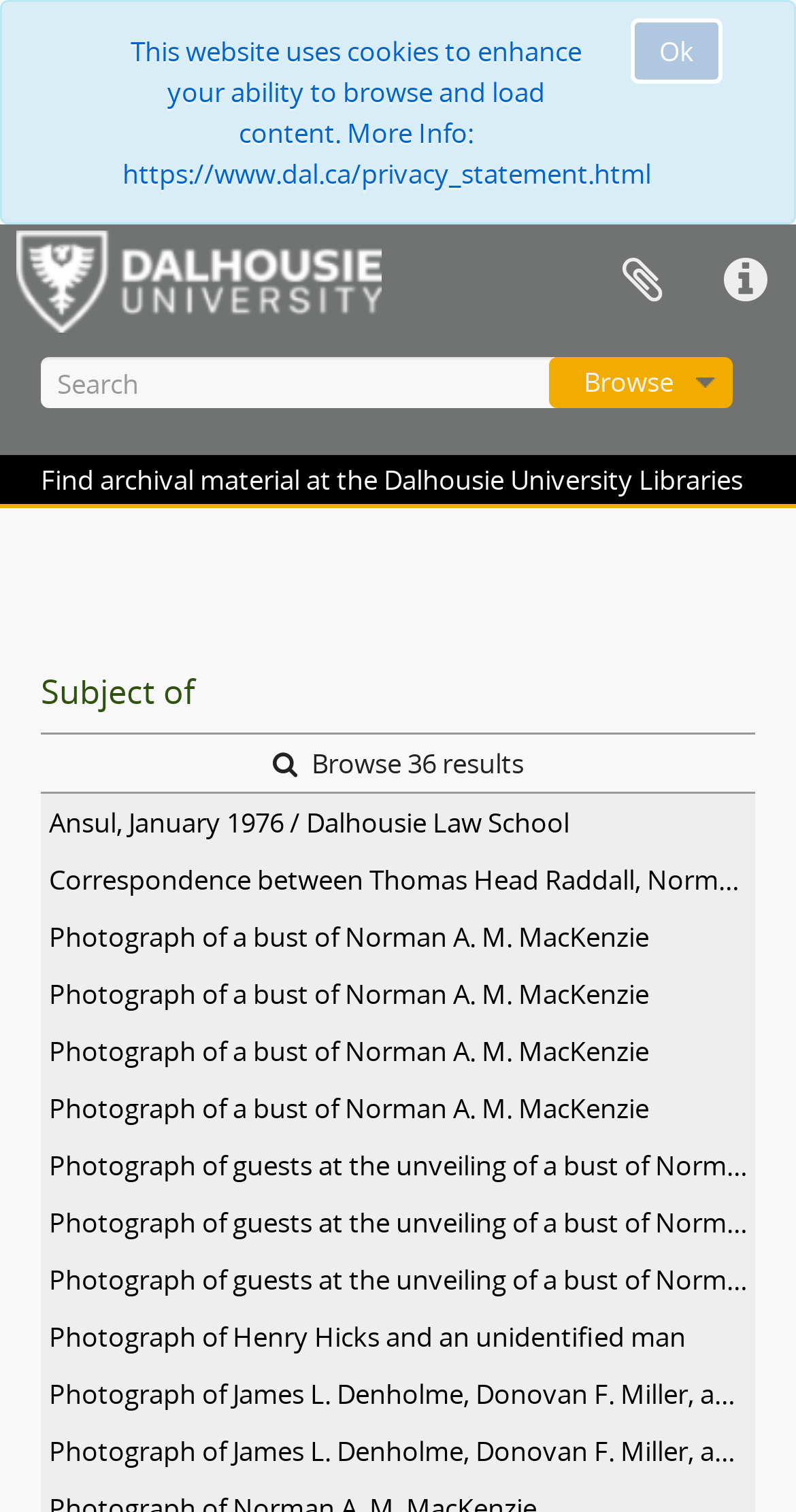Locate the bounding box coordinates of the clickable part needed for the task: "Click on 'layer cakes'".

None